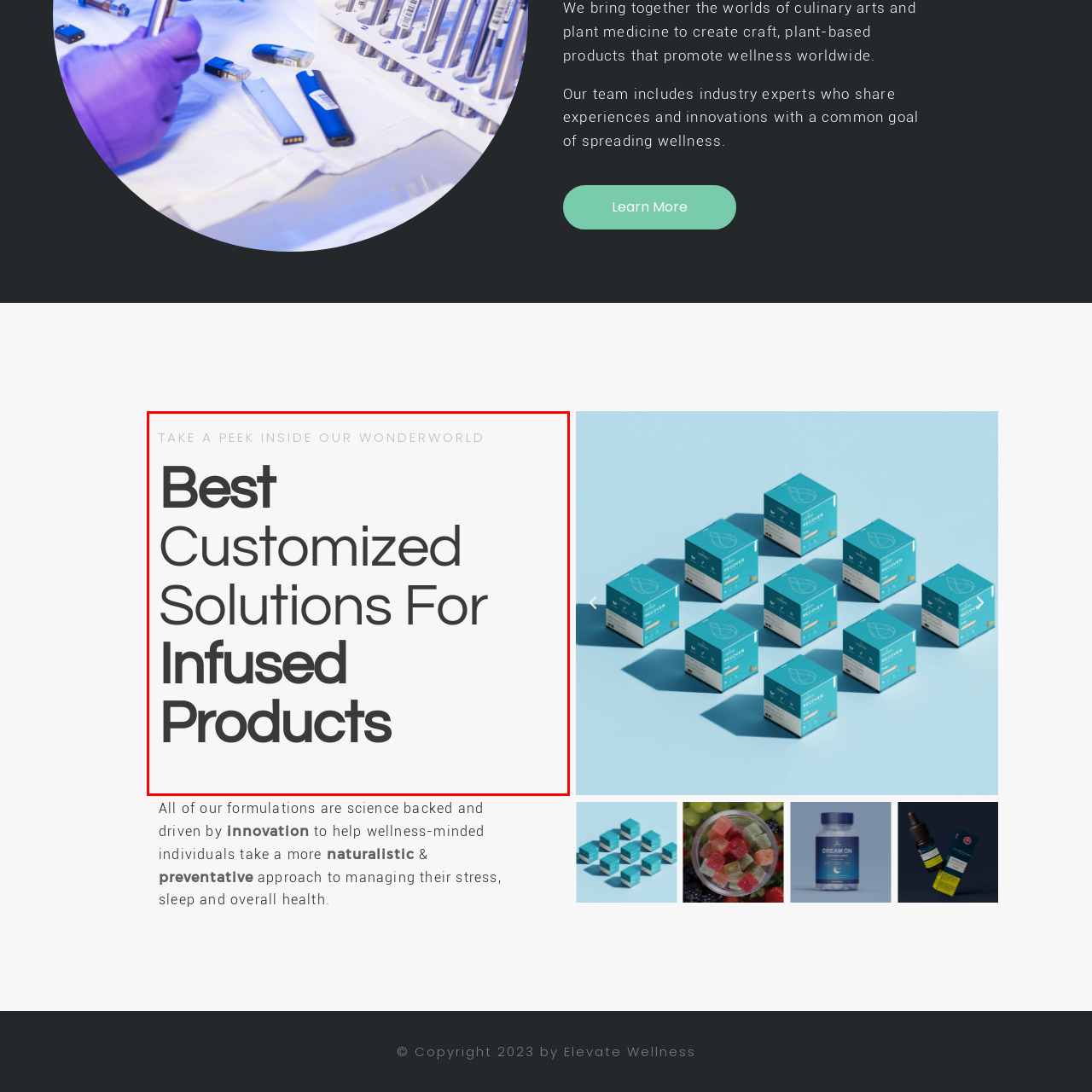Direct your attention to the image encased in a red frame, What is the mission centered on? Please answer in one word or a brief phrase.

enhancing well-being